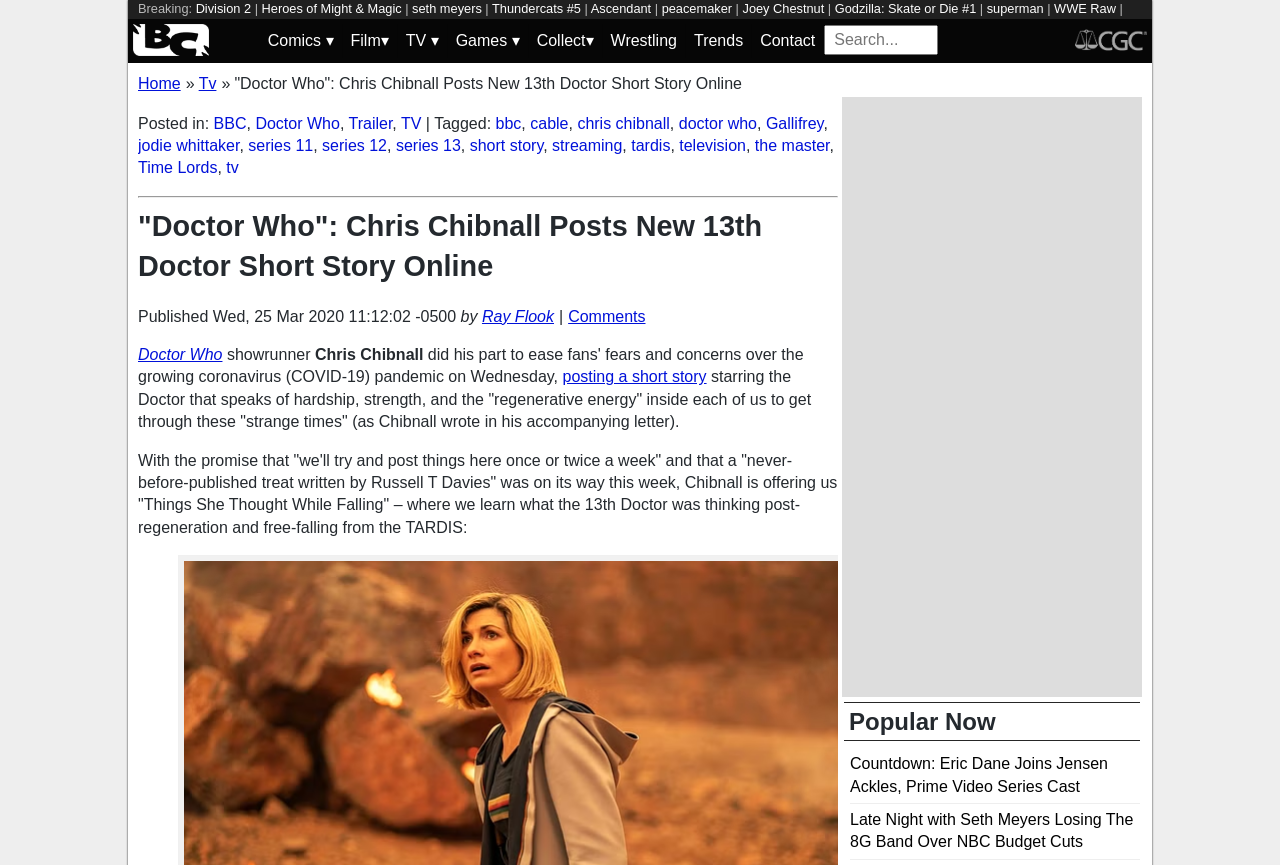Can you find and provide the title of the webpage?

"Doctor Who": Chris Chibnall Posts New 13th Doctor Short Story Online